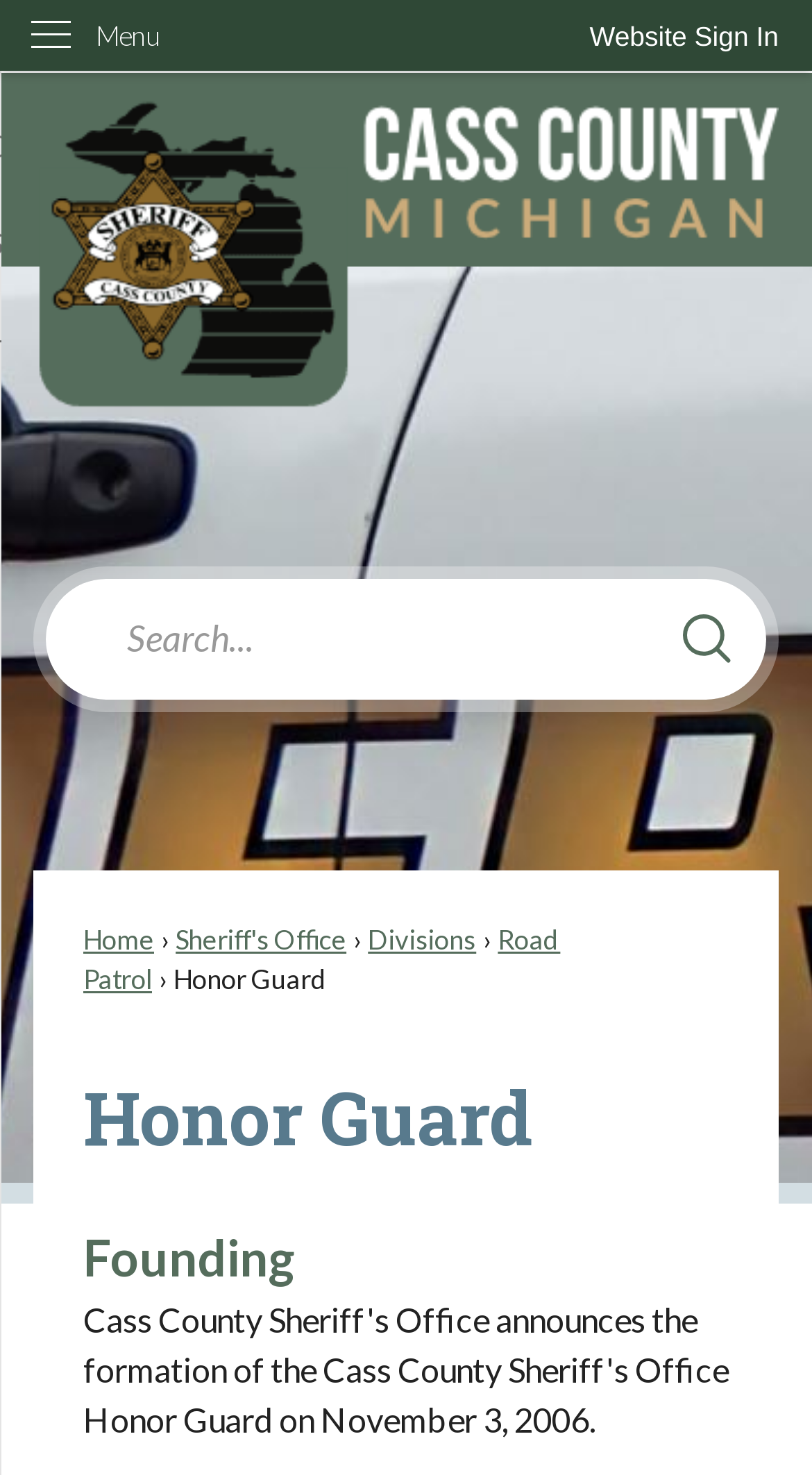Indicate the bounding box coordinates of the element that needs to be clicked to satisfy the following instruction: "Search for something". The coordinates should be four float numbers between 0 and 1, i.e., [left, top, right, bottom].

[0.041, 0.384, 0.959, 0.482]